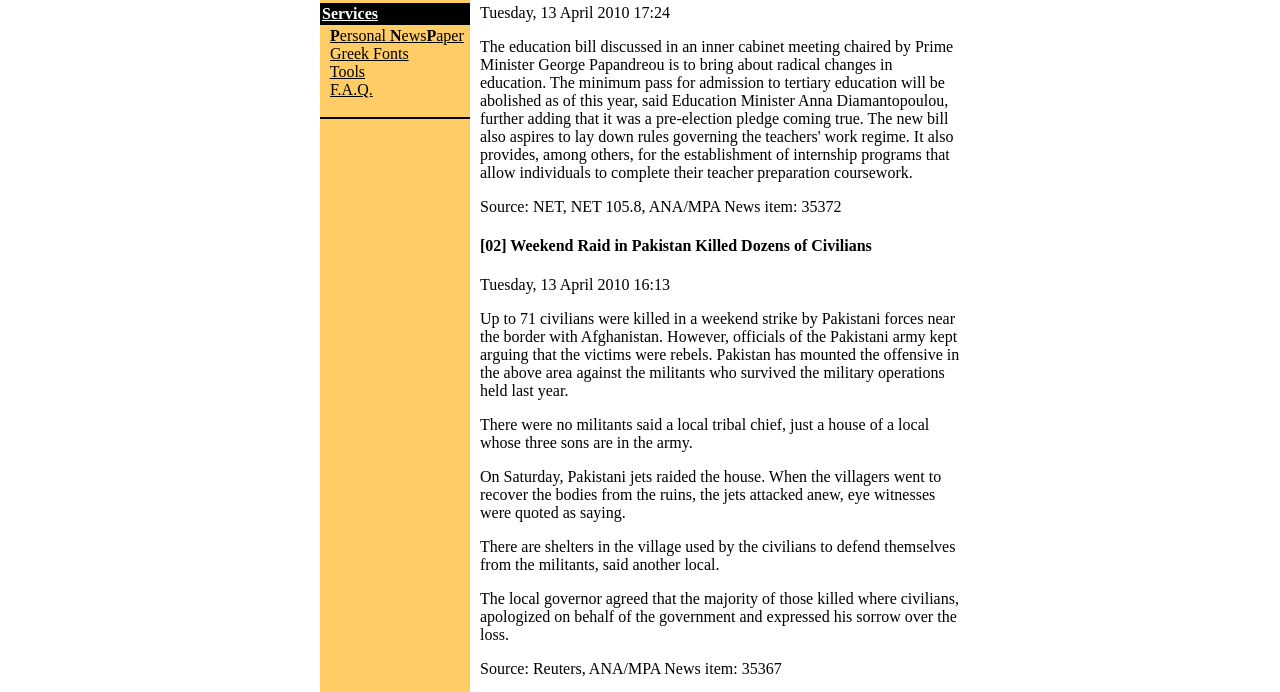From the given element description: "Personal NewsPaper", find the bounding box for the UI element. Provide the coordinates as four float numbers between 0 and 1, in the order [left, top, right, bottom].

[0.258, 0.039, 0.362, 0.064]